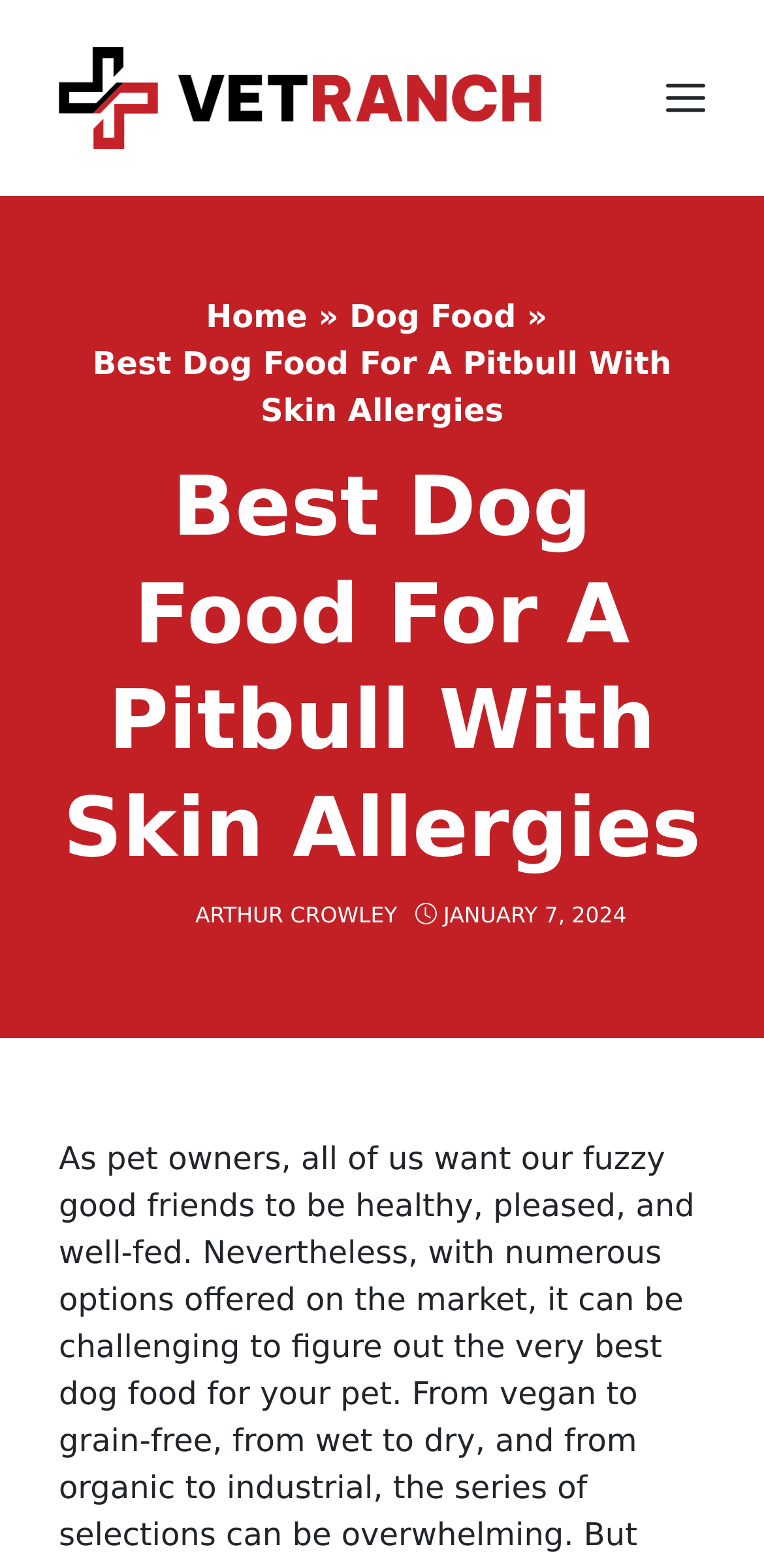Bounding box coordinates are given in the format (top-left x, top-left y, bottom-right x, bottom-right y). All values should be floating point numbers between 0 and 1. Provide the bounding box coordinate for the UI element described as: Dog Food

[0.458, 0.19, 0.676, 0.214]